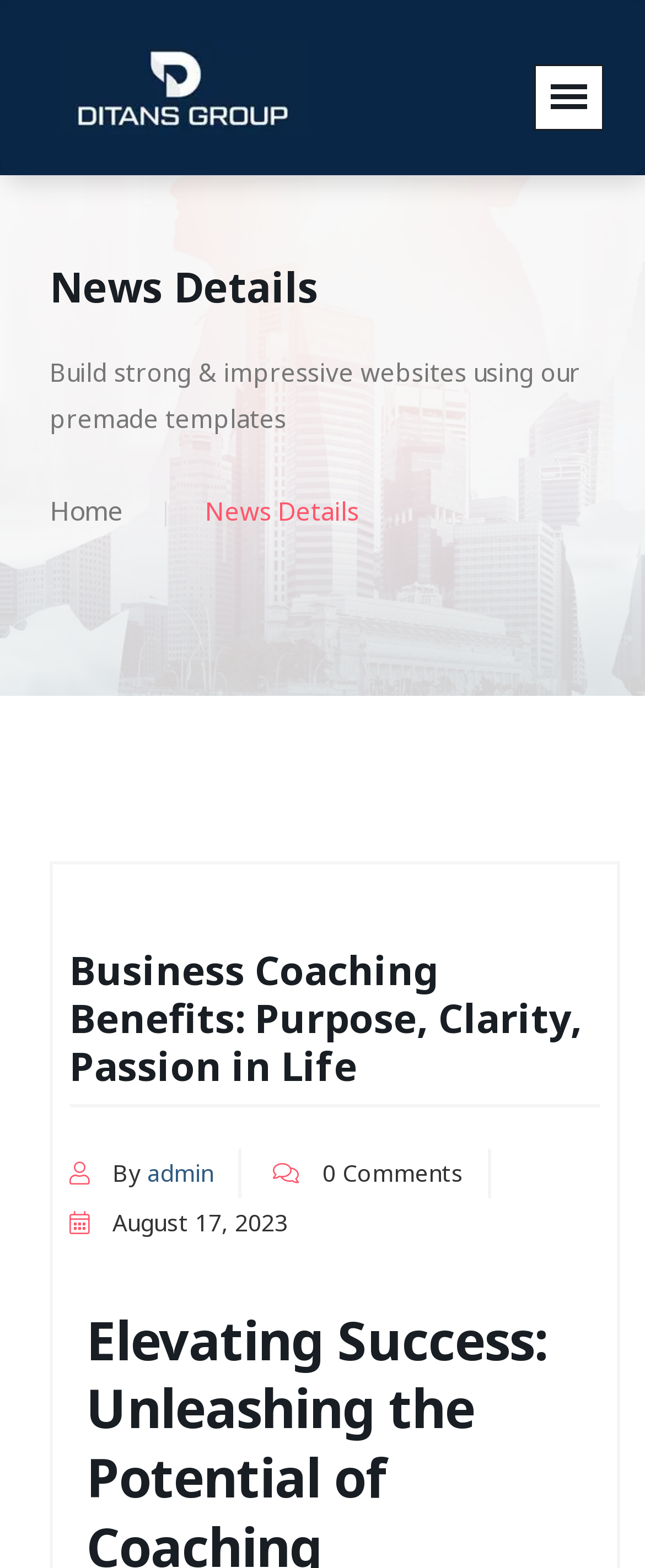Create a full and detailed caption for the entire webpage.

The webpage is about business coaching, with a focus on its benefits in achieving purpose, clarity, and passion in life. At the top left corner, there is a logo link, accompanied by an image of the logo. On the top right side, there is a link with no text. 

Below the logo, there is a heading that reads "News Details". Underneath this heading, there is a paragraph of text that promotes the use of premade templates to build strong and impressive websites. This paragraph is followed by two links, one labeled "Home" and another with the text "News Details". 

Further down the page, there is a prominent heading that reads "Business Coaching Benefits: Purpose, Clarity, Passion in Life". Below this heading, there is a section that appears to be a blog post or article, with the author credited to "admin" and a timestamp of August 17, 2023. The post has 0 comments.